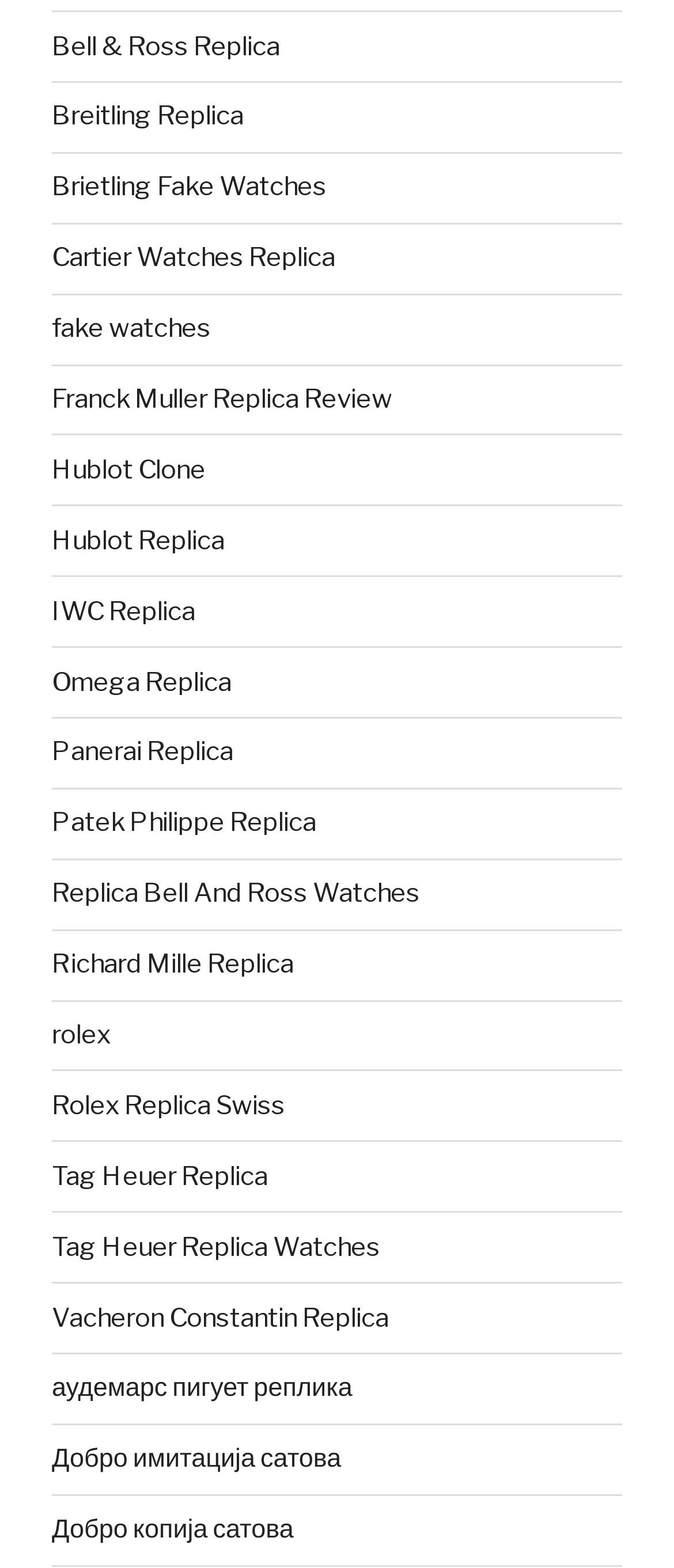Highlight the bounding box coordinates of the element you need to click to perform the following instruction: "View Cartier Watches Replica."

[0.077, 0.154, 0.497, 0.174]